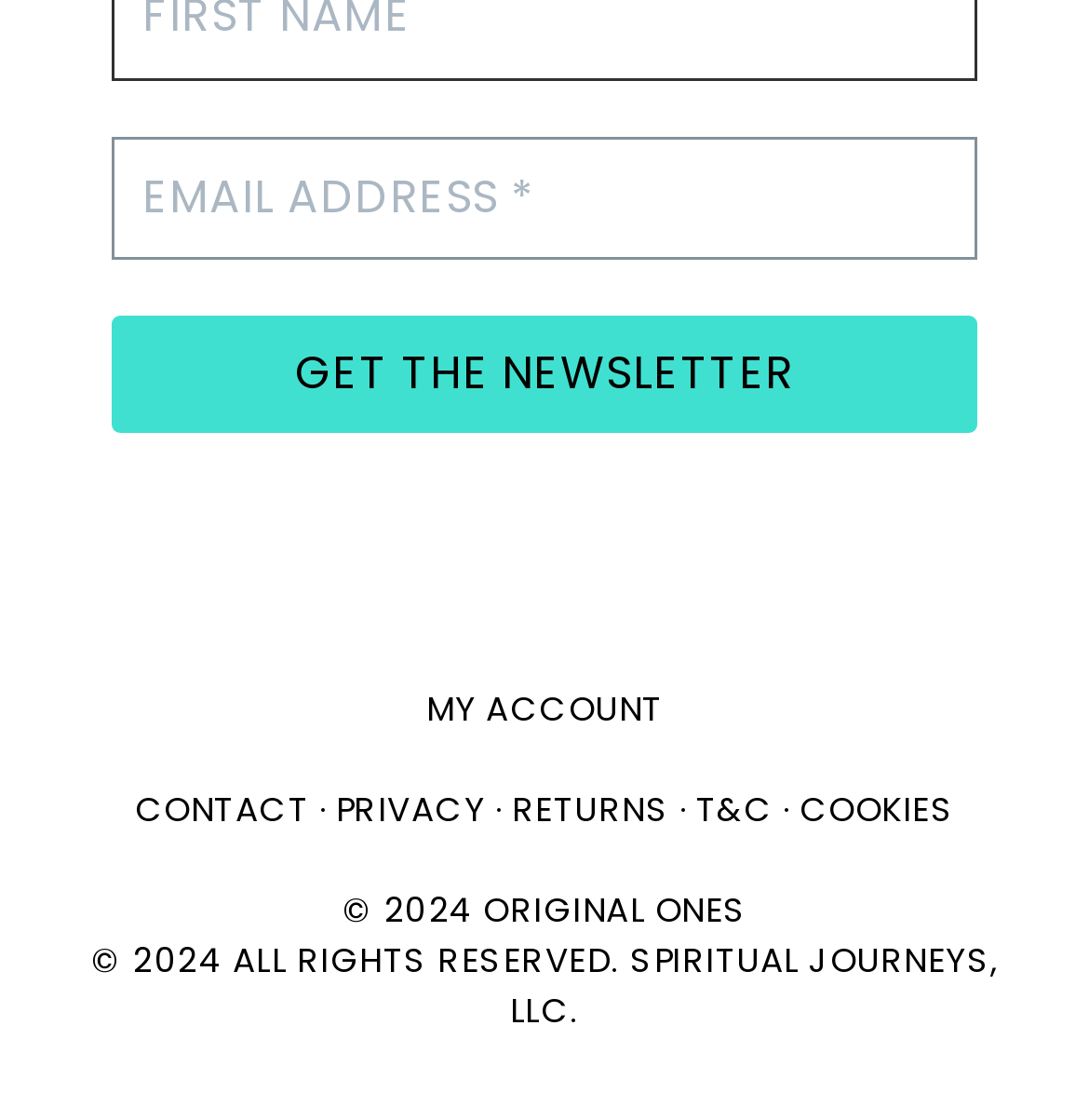Determine the bounding box coordinates of the region to click in order to accomplish the following instruction: "Get the newsletter". Provide the coordinates as four float numbers between 0 and 1, specifically [left, top, right, bottom].

[0.103, 0.282, 0.897, 0.388]